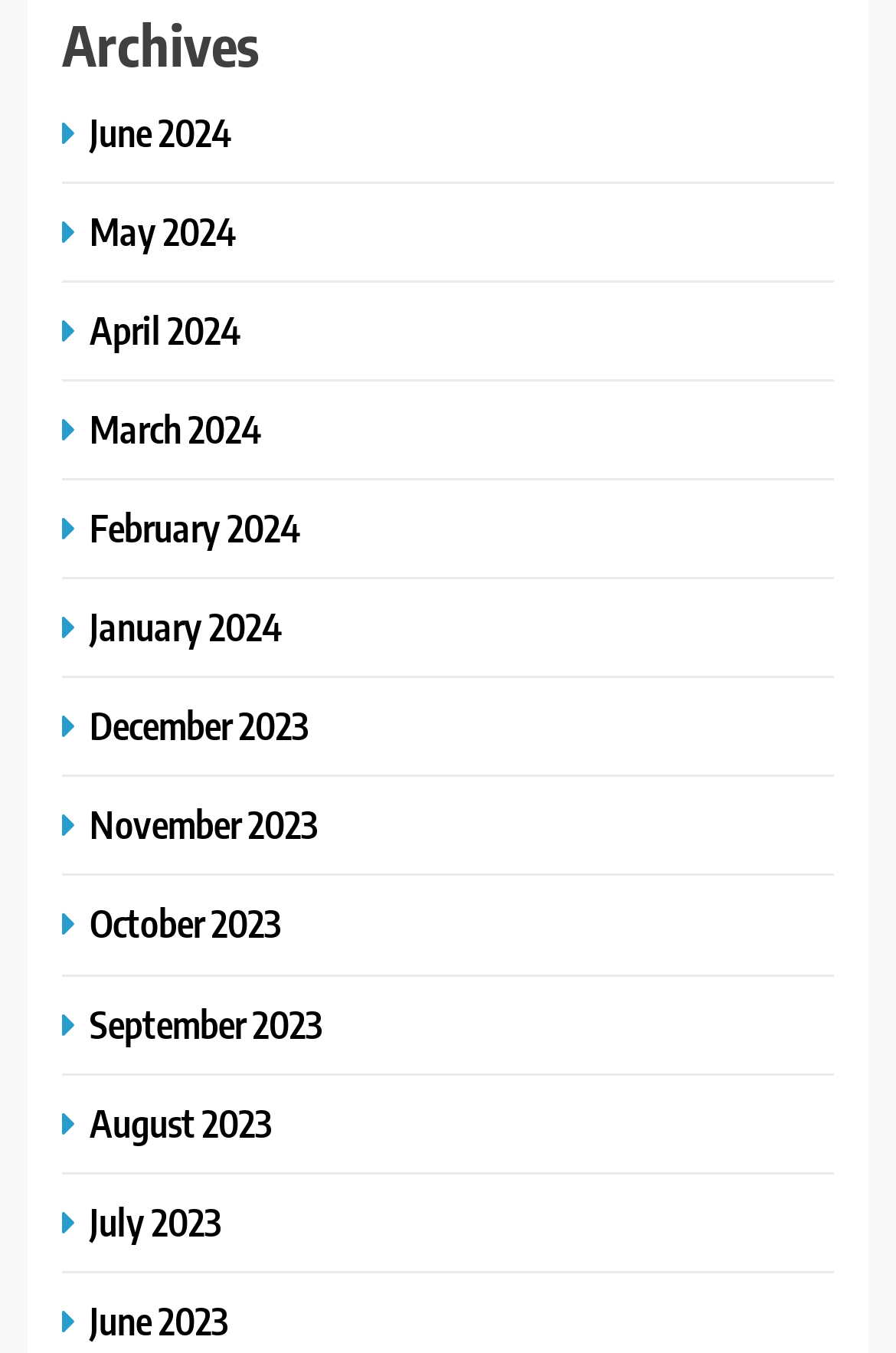Locate the coordinates of the bounding box for the clickable region that fulfills this instruction: "go to May 2024 page".

[0.069, 0.152, 0.277, 0.188]